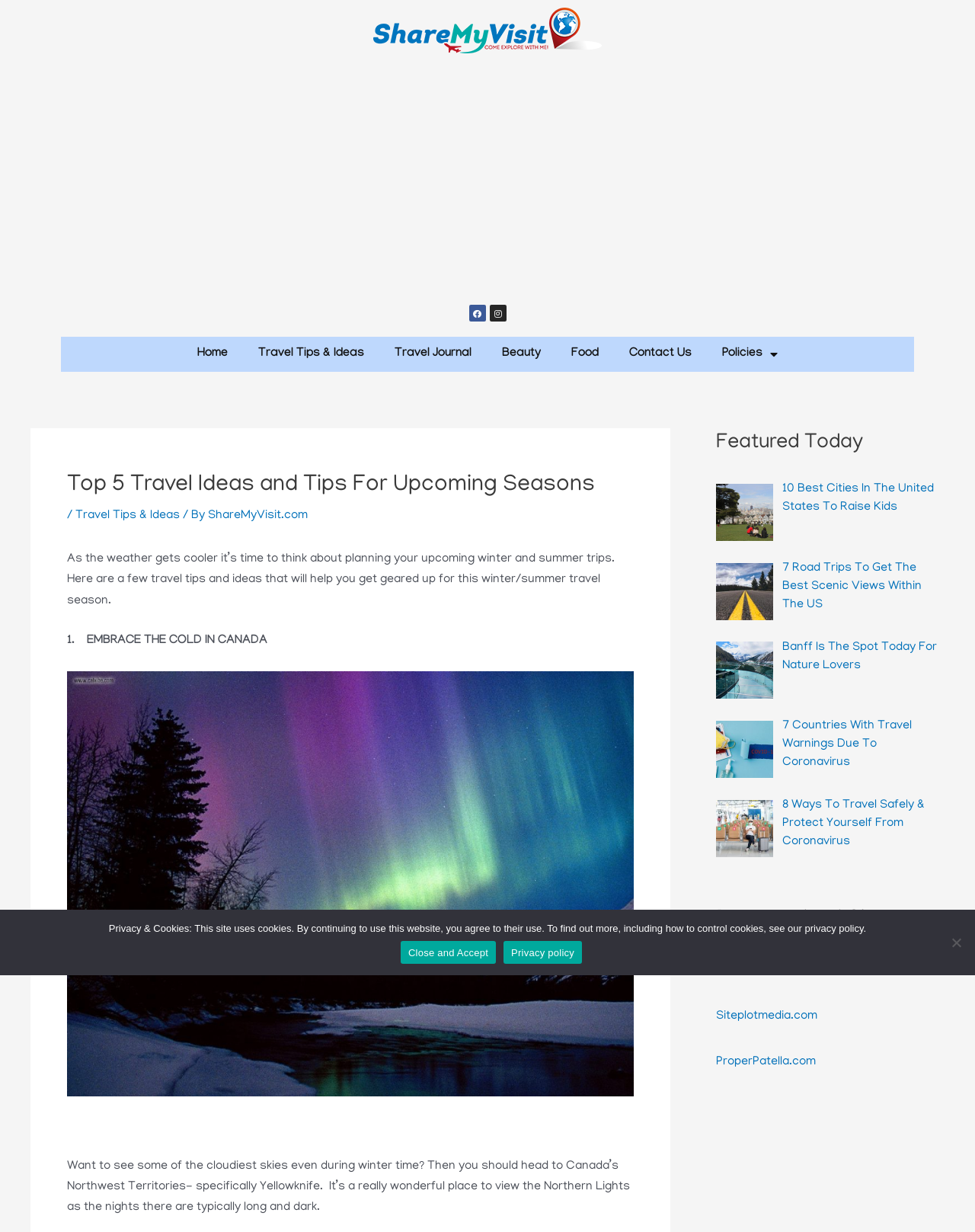Use a single word or phrase to answer the question:
What is the first travel idea mentioned in the article?

EMBRACE THE COLD IN CANADA